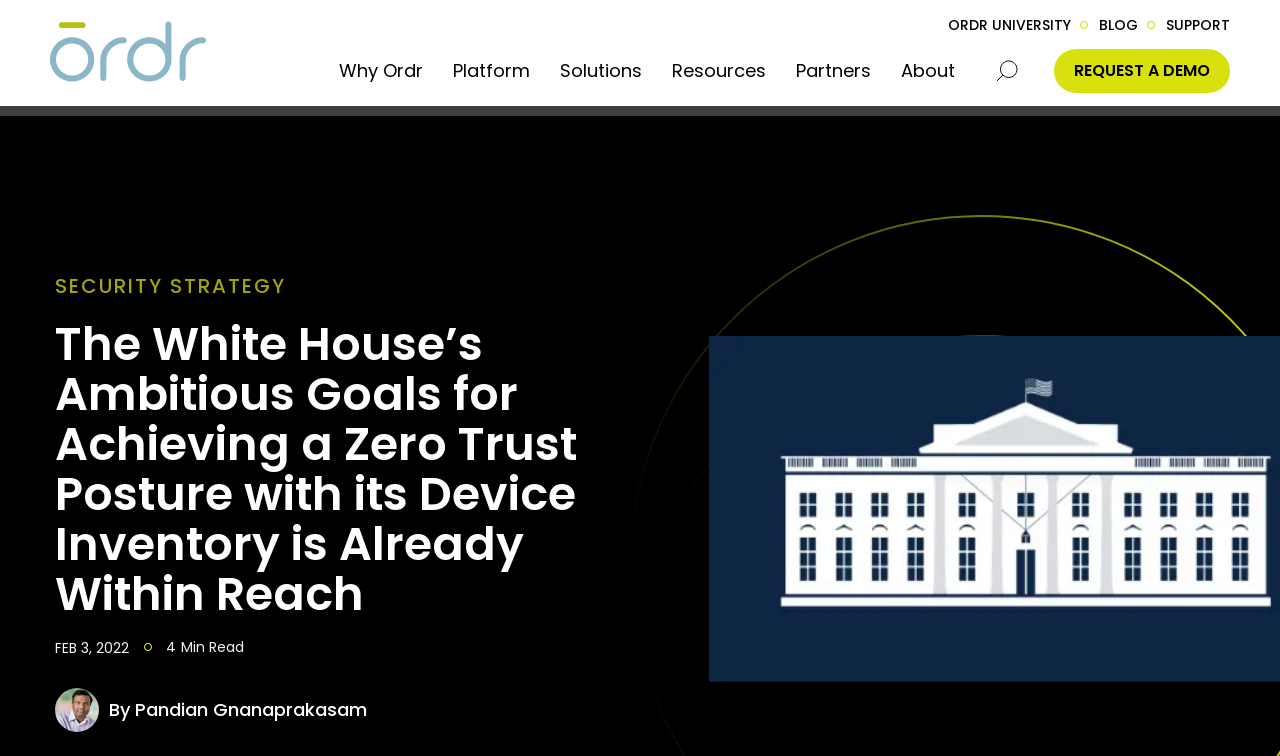Given the description "parent_node: ORDR UNIVERSITY title="Ordr"", determine the bounding box of the corresponding UI element.

[0.039, 0.02, 0.161, 0.126]